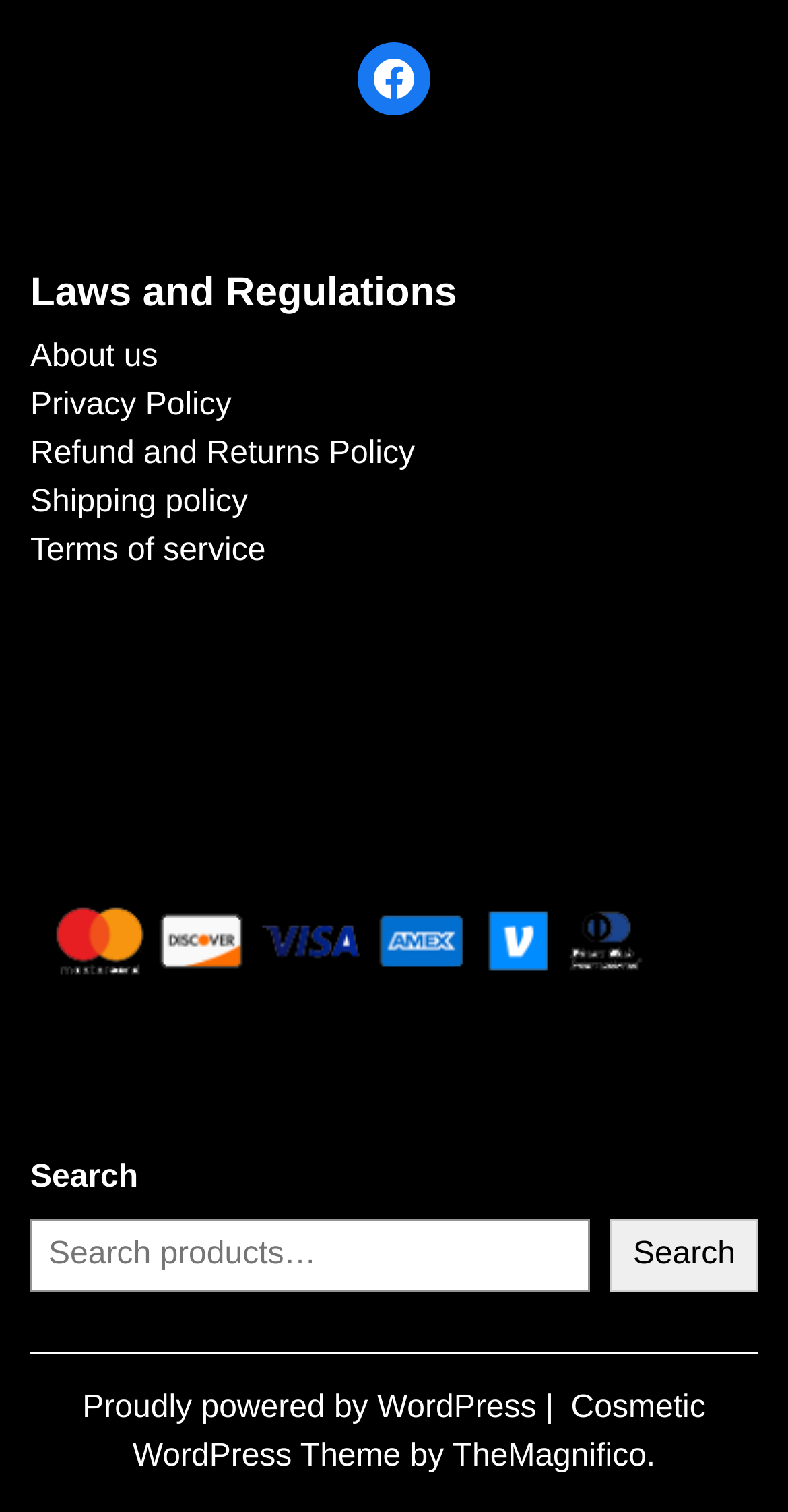What is the first link in the footer?
Give a single word or phrase as your answer by examining the image.

Facebook